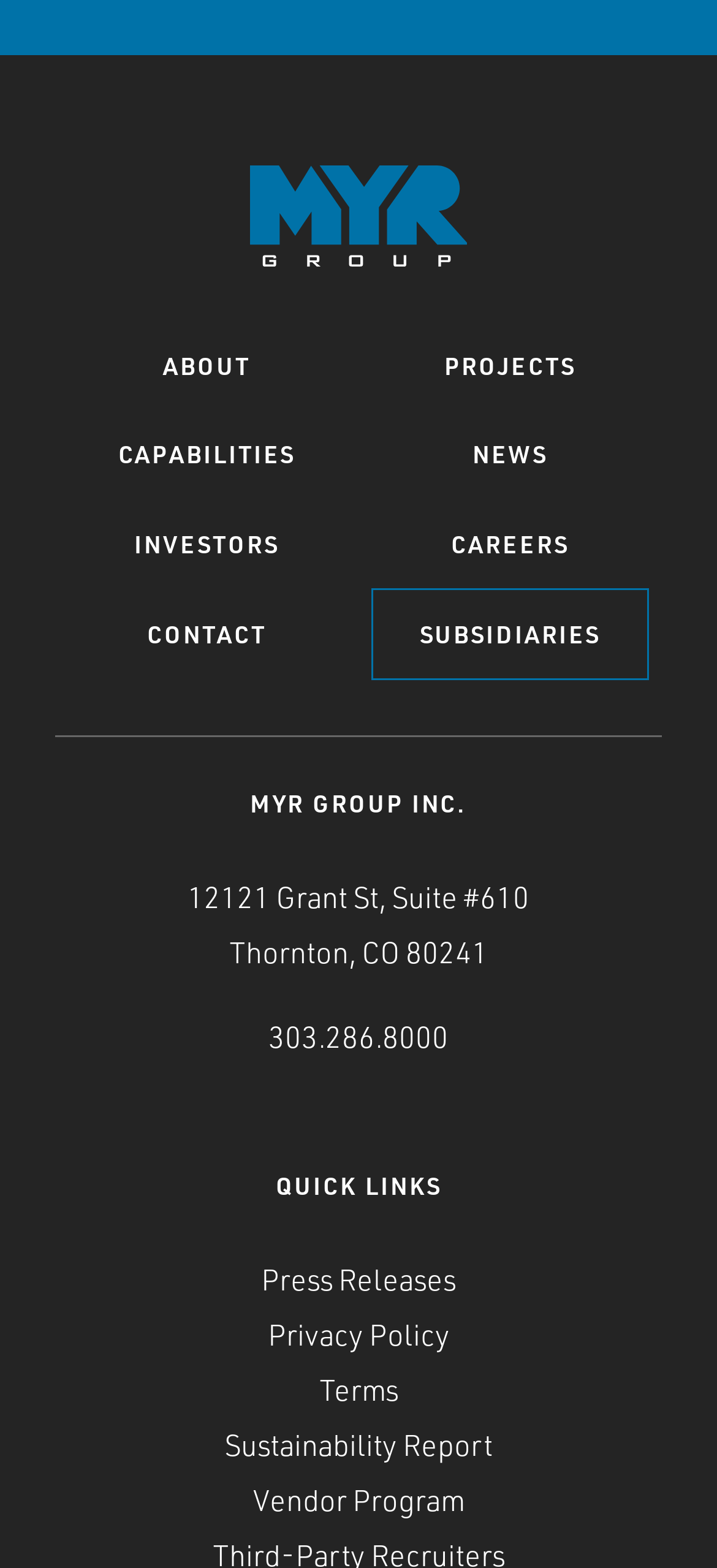Answer in one word or a short phrase: 
What is the address of the company?

12121 Grant St, Suite #610 Thornton, CO 80241